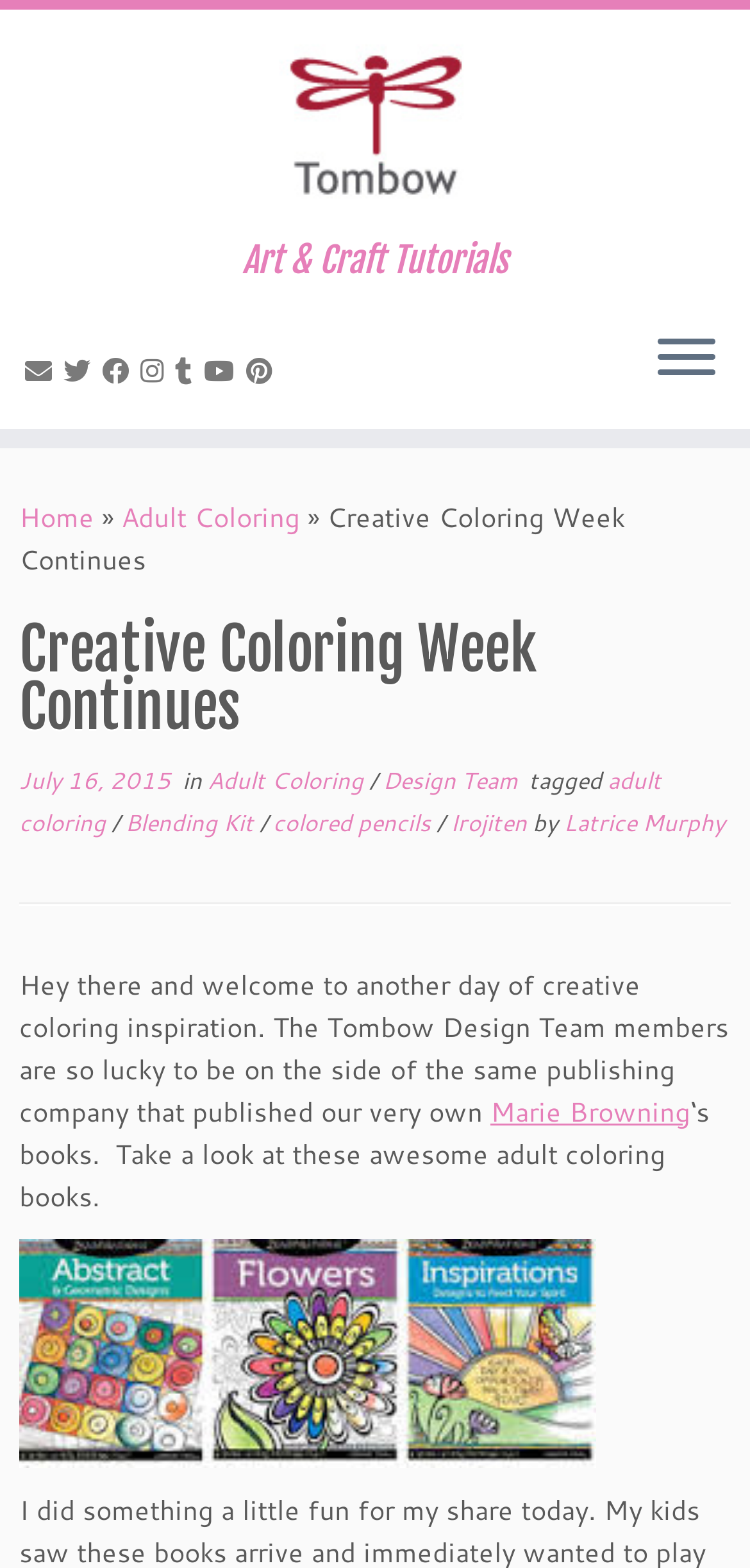Locate the bounding box coordinates of the area that needs to be clicked to fulfill the following instruction: "Watch the video on Youtube". The coordinates should be in the format of four float numbers between 0 and 1, namely [left, top, right, bottom].

None